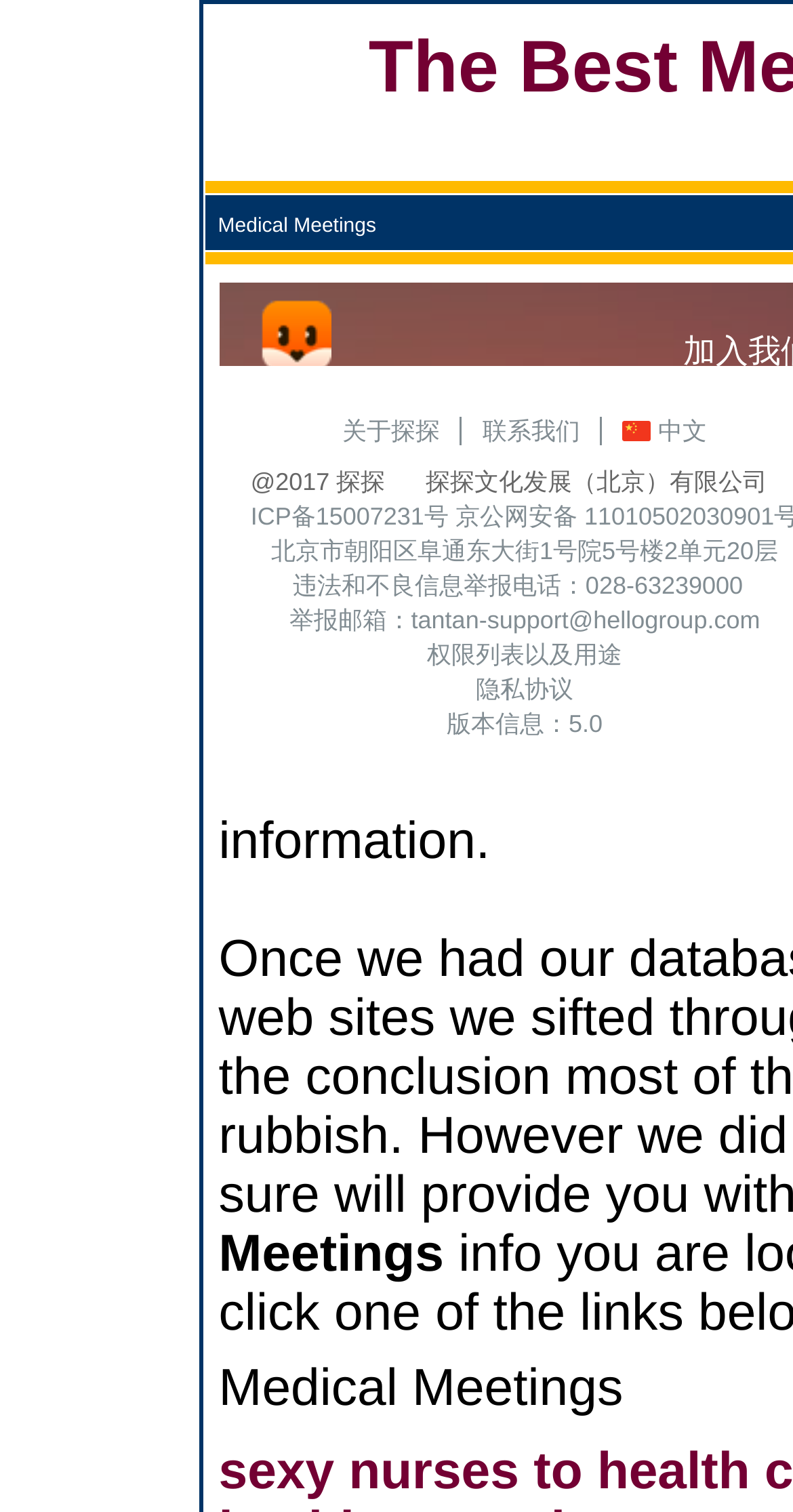Find the main header of the webpage and produce its text content.

The Best Medical Meetings Web site